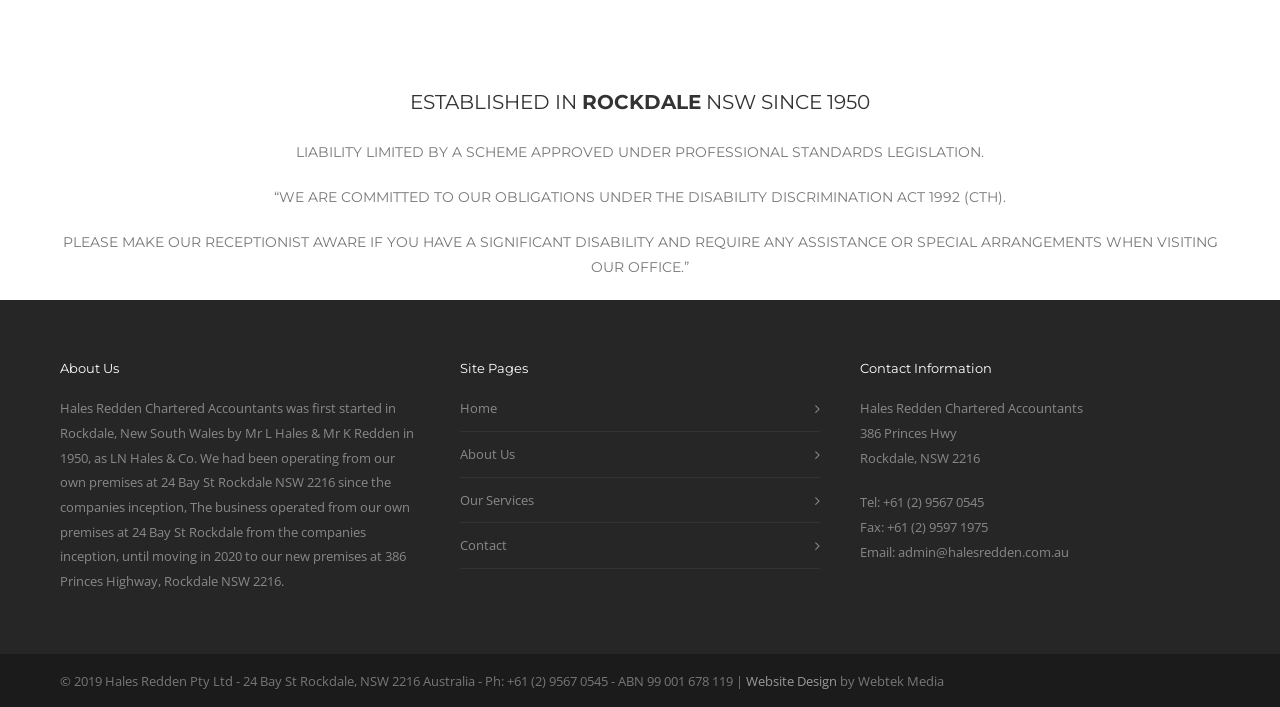Given the description of a UI element: "About Us", identify the bounding box coordinates of the matching element in the webpage screenshot.

[0.359, 0.625, 0.633, 0.66]